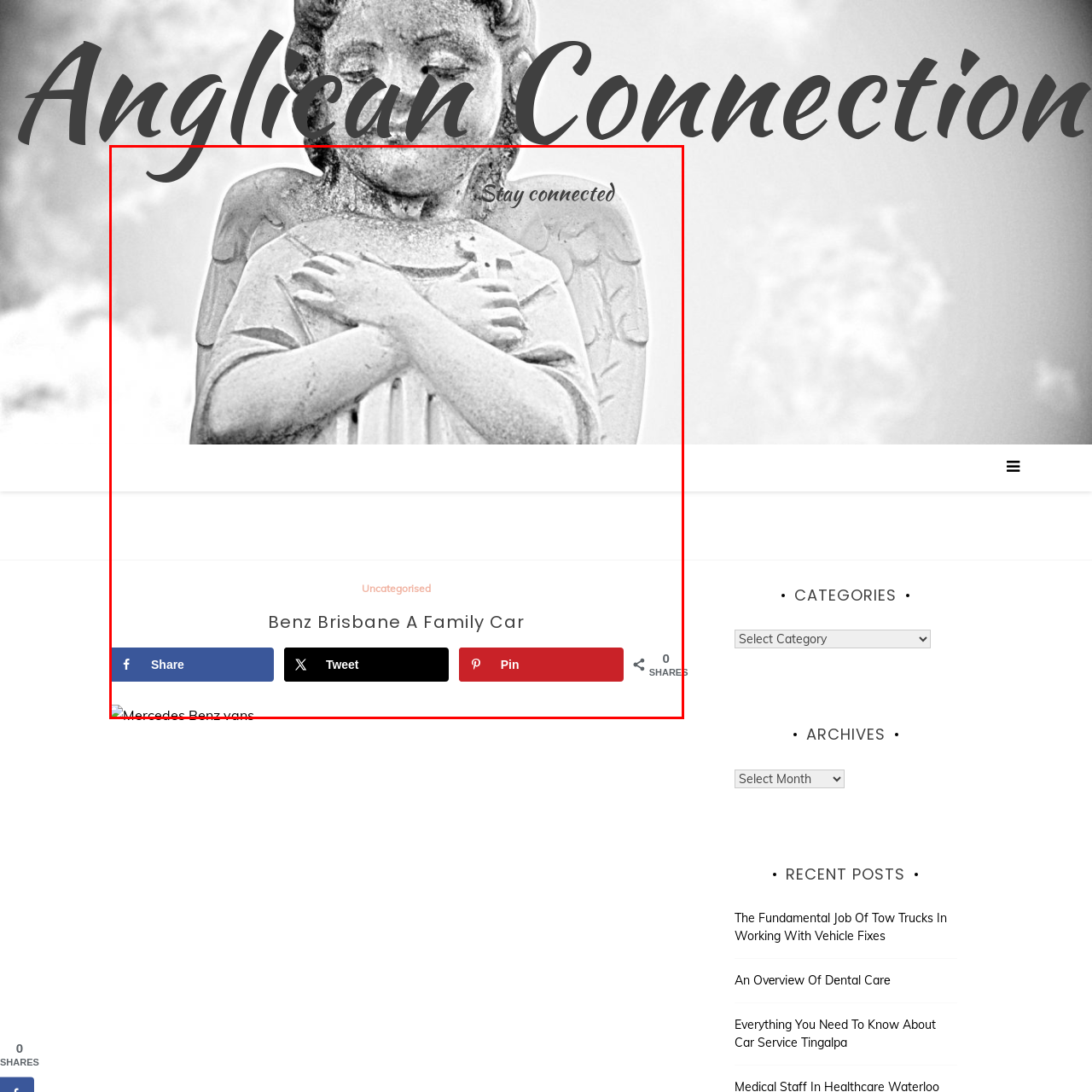What is the purpose of the social sharing options?
Inspect the image inside the red bounding box and answer the question with as much detail as you can.

The social sharing options, including Facebook, Twitter, and Pinterest, are provided to encourage users to interact with the content and share it with others, promoting connectivity and engagement.